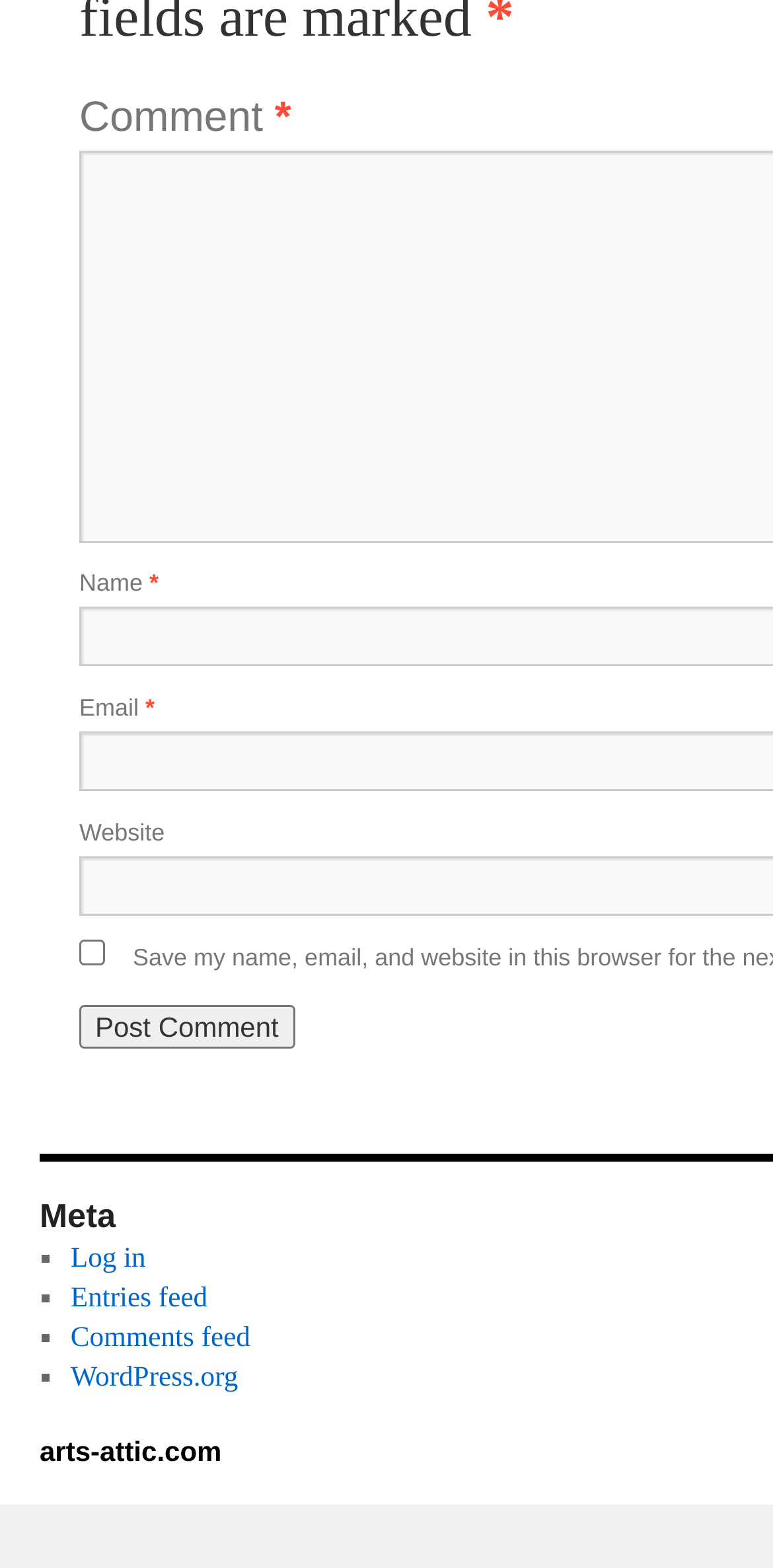How many links are in the footer?
Using the image as a reference, give an elaborate response to the question.

The footer section of the webpage contains five links: 'Log in', 'Entries feed', 'Comments feed', 'WordPress.org', and 'arts-attic.com'.